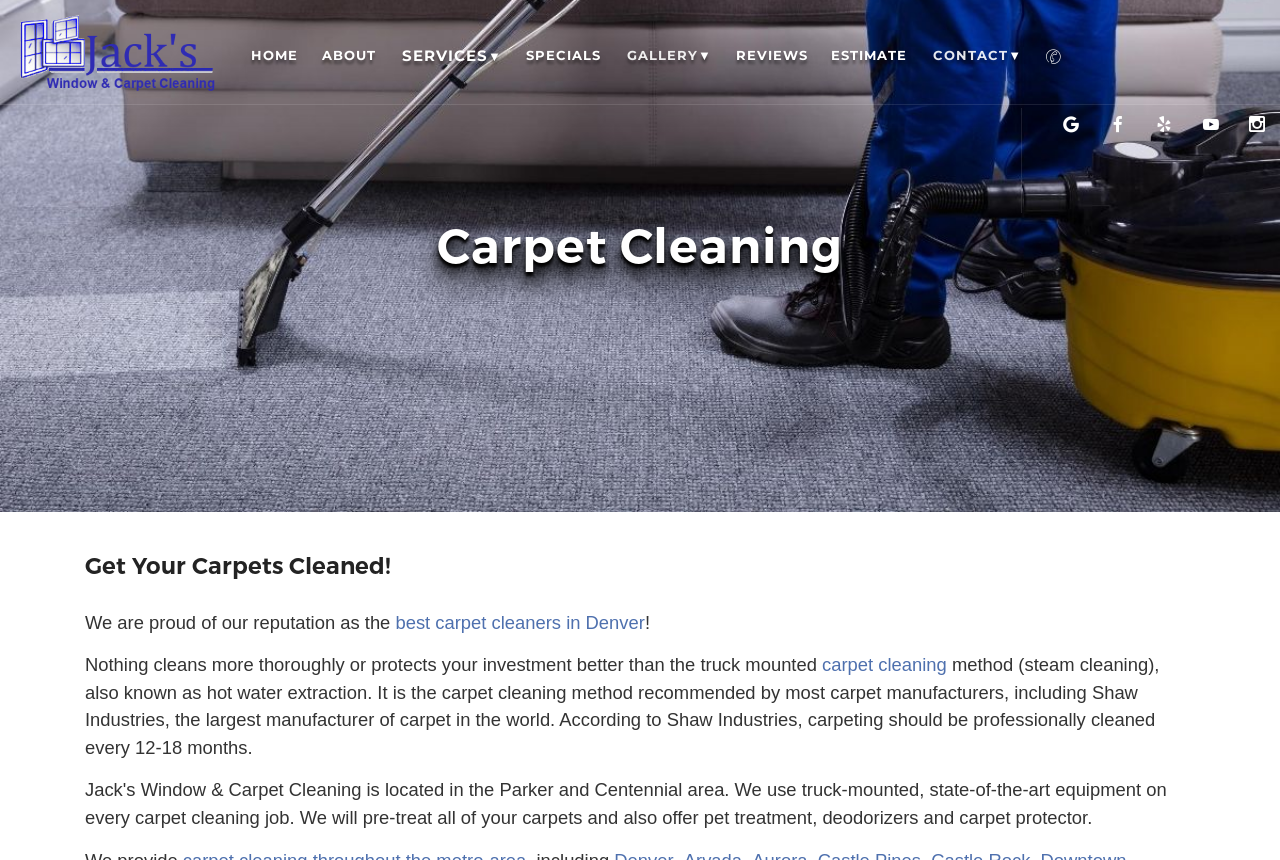What is the recommended carpet cleaning frequency?
Kindly give a detailed and elaborate answer to the question.

I found this information by reading the text that says 'According to Shaw Industries, carpeting should be professionally cleaned every 12-18 months.' This text is located in the middle of the webpage, below the heading 'Carpet Cleaning'.